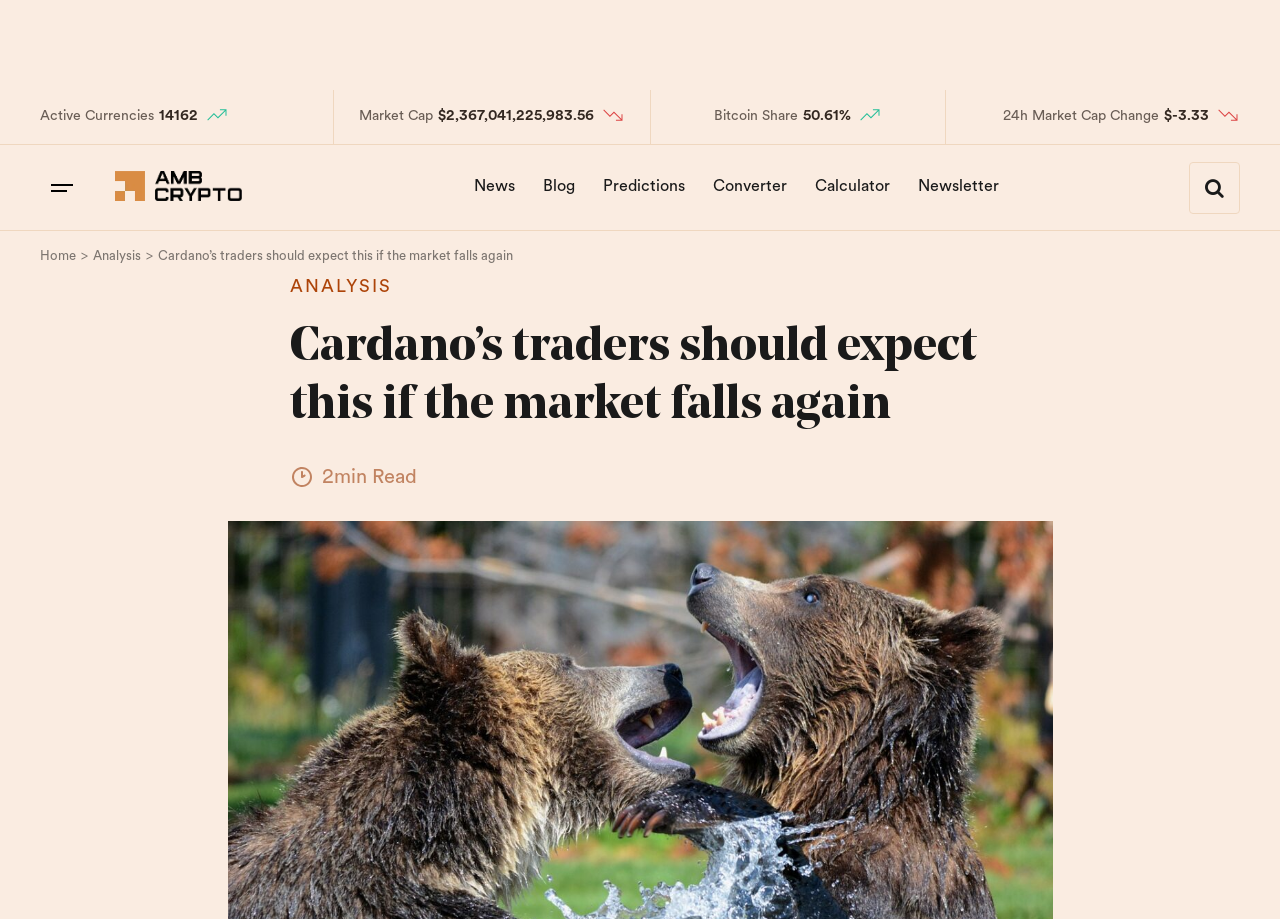Highlight the bounding box coordinates of the region I should click on to meet the following instruction: "Click on the AMBCrypto logo".

[0.09, 0.186, 0.189, 0.219]